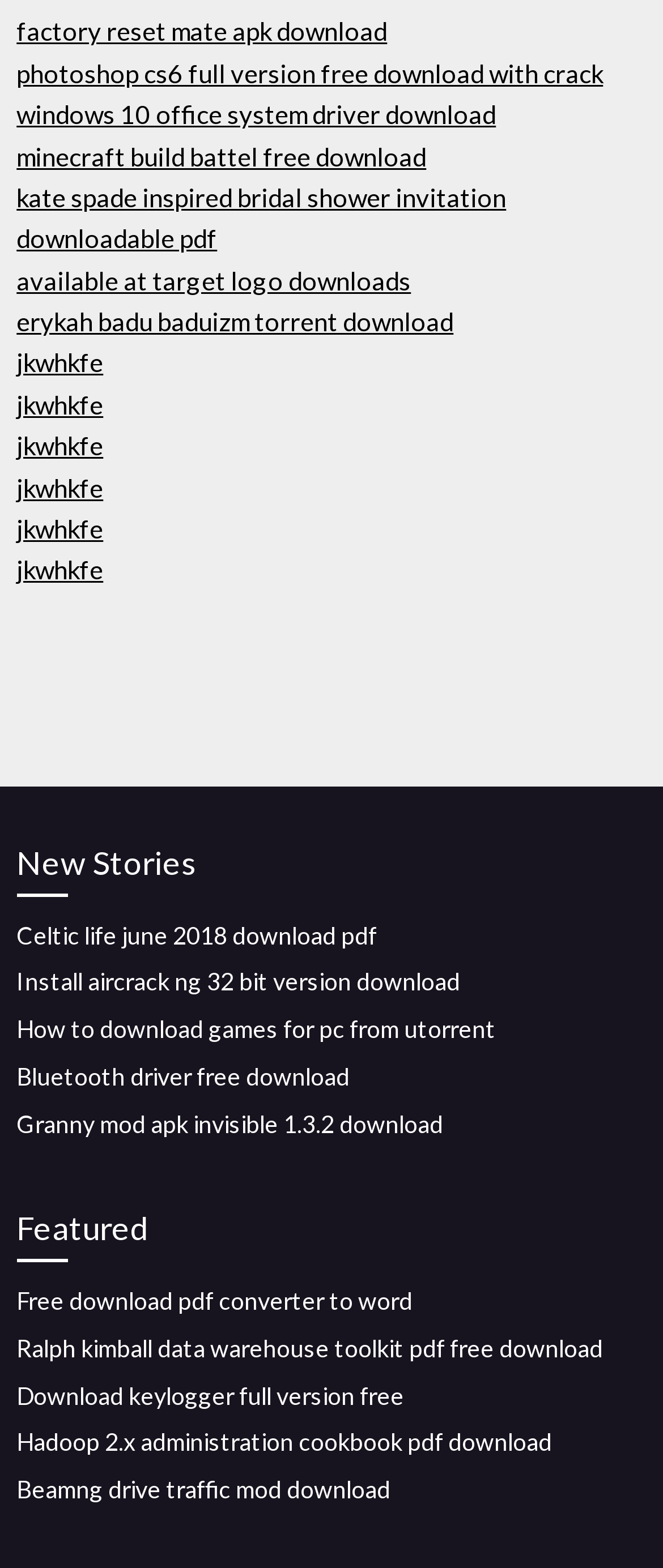Find the bounding box coordinates of the area to click in order to follow the instruction: "download free pdf converter to word".

[0.025, 0.82, 0.622, 0.839]